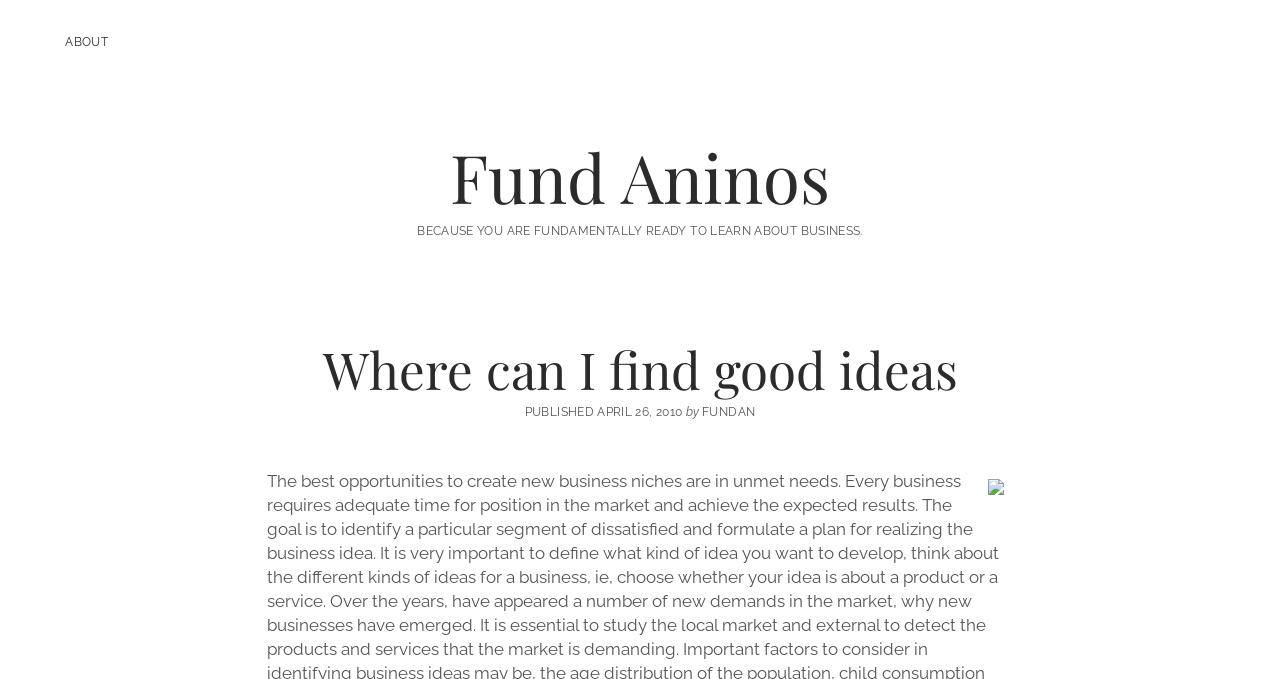What is the name of the author?
Please provide a comprehensive answer based on the information in the image.

The author's name can be found in the text 'by FUNDAN' which is located below the heading 'Where can I find good ideas'.